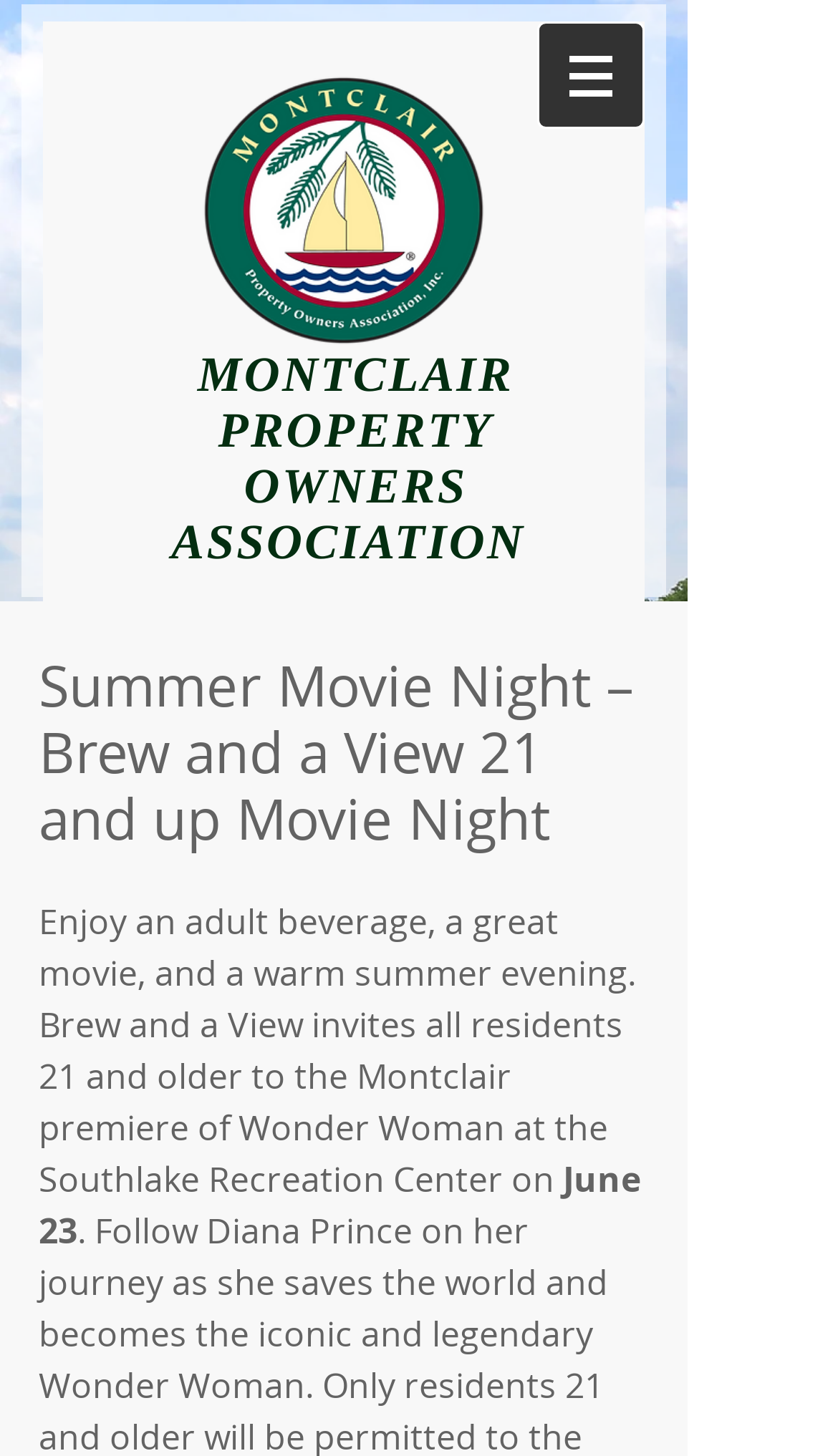Find and extract the text of the primary heading on the webpage.

MONTCLAIR PROPERTY
OWNERS ASSOCIATION 